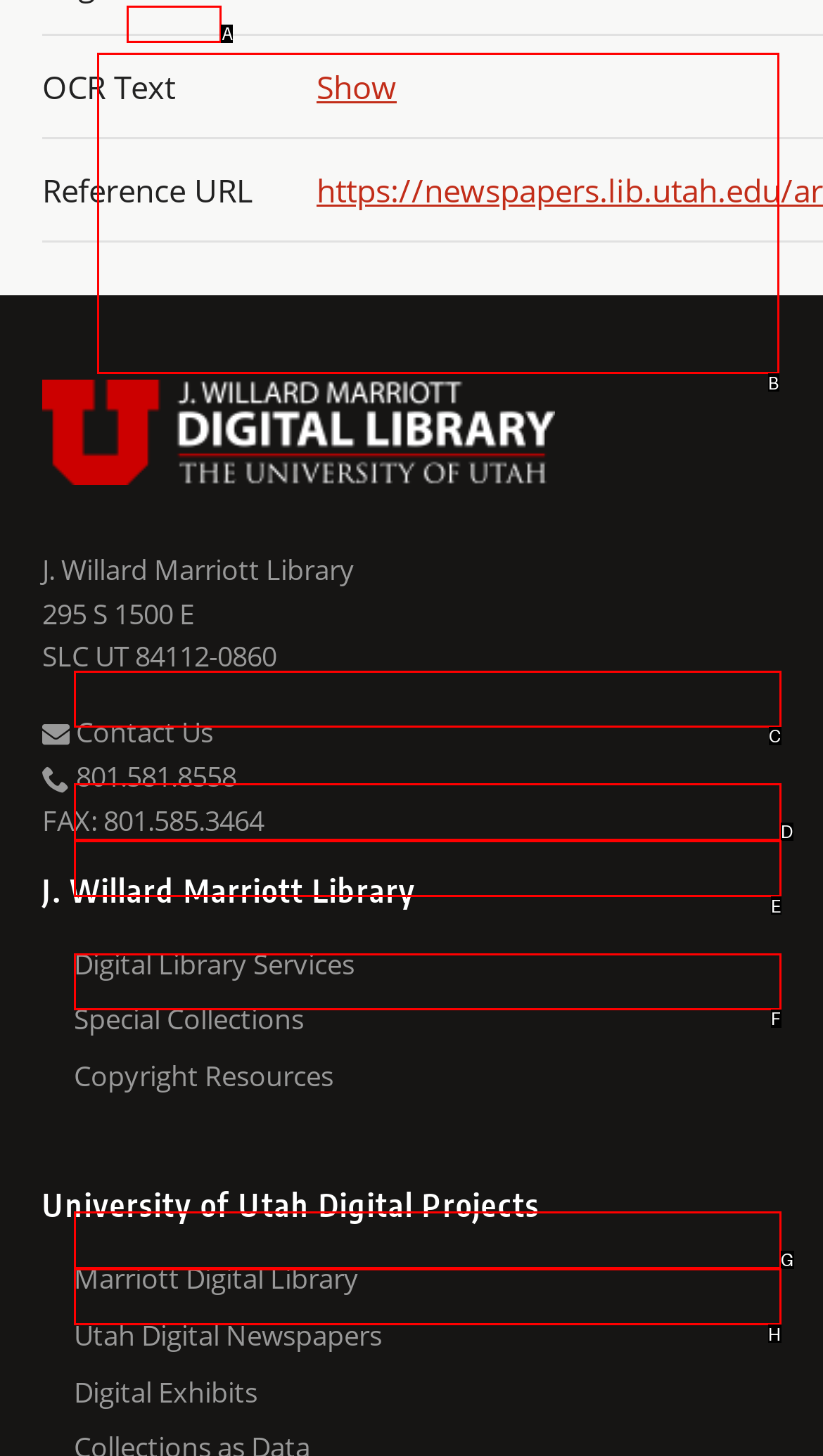Determine the HTML element to be clicked to complete the task: Resize the font. Answer by giving the letter of the selected option.

None